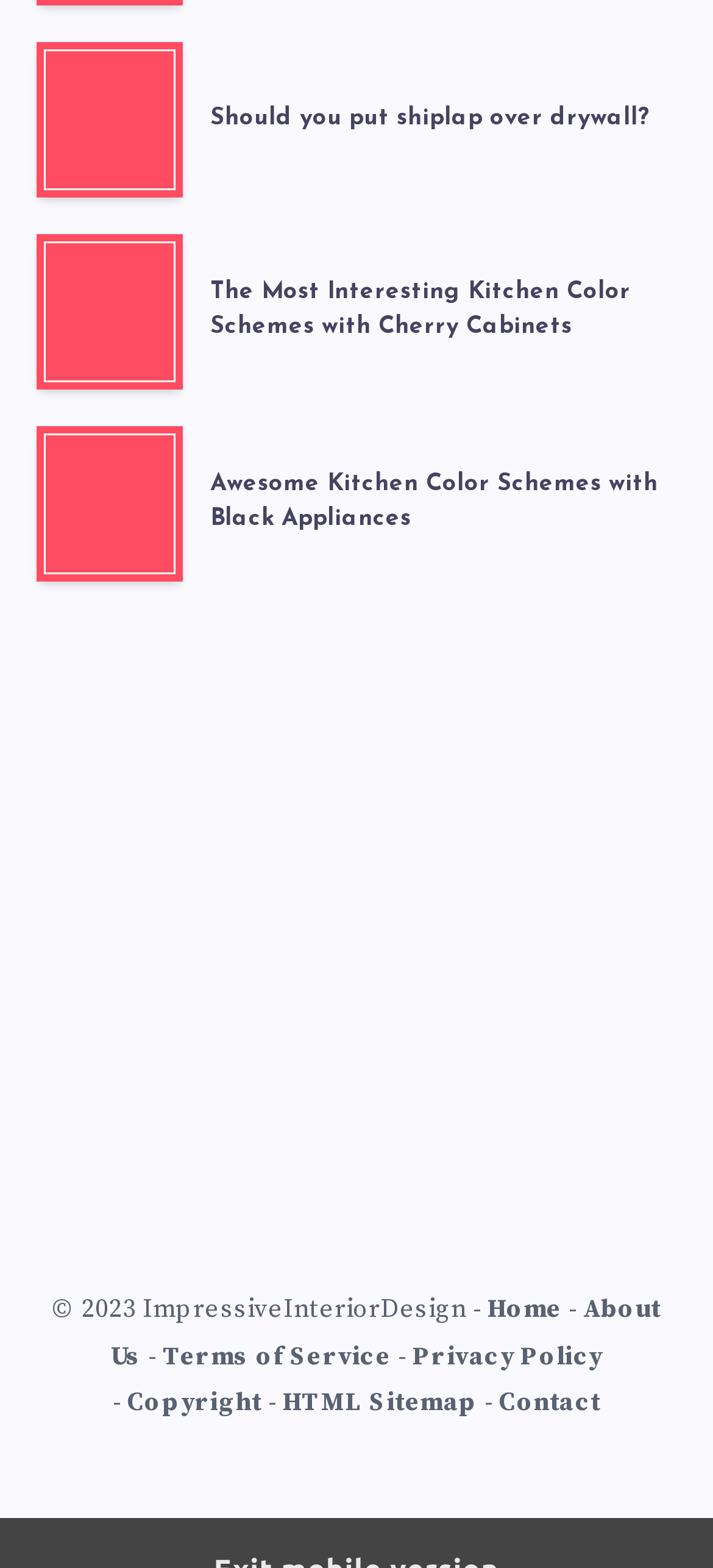Pinpoint the bounding box coordinates of the element that must be clicked to accomplish the following instruction: "Contact the website administrator". The coordinates should be in the format of four float numbers between 0 and 1, i.e., [left, top, right, bottom].

[0.7, 0.884, 0.842, 0.905]